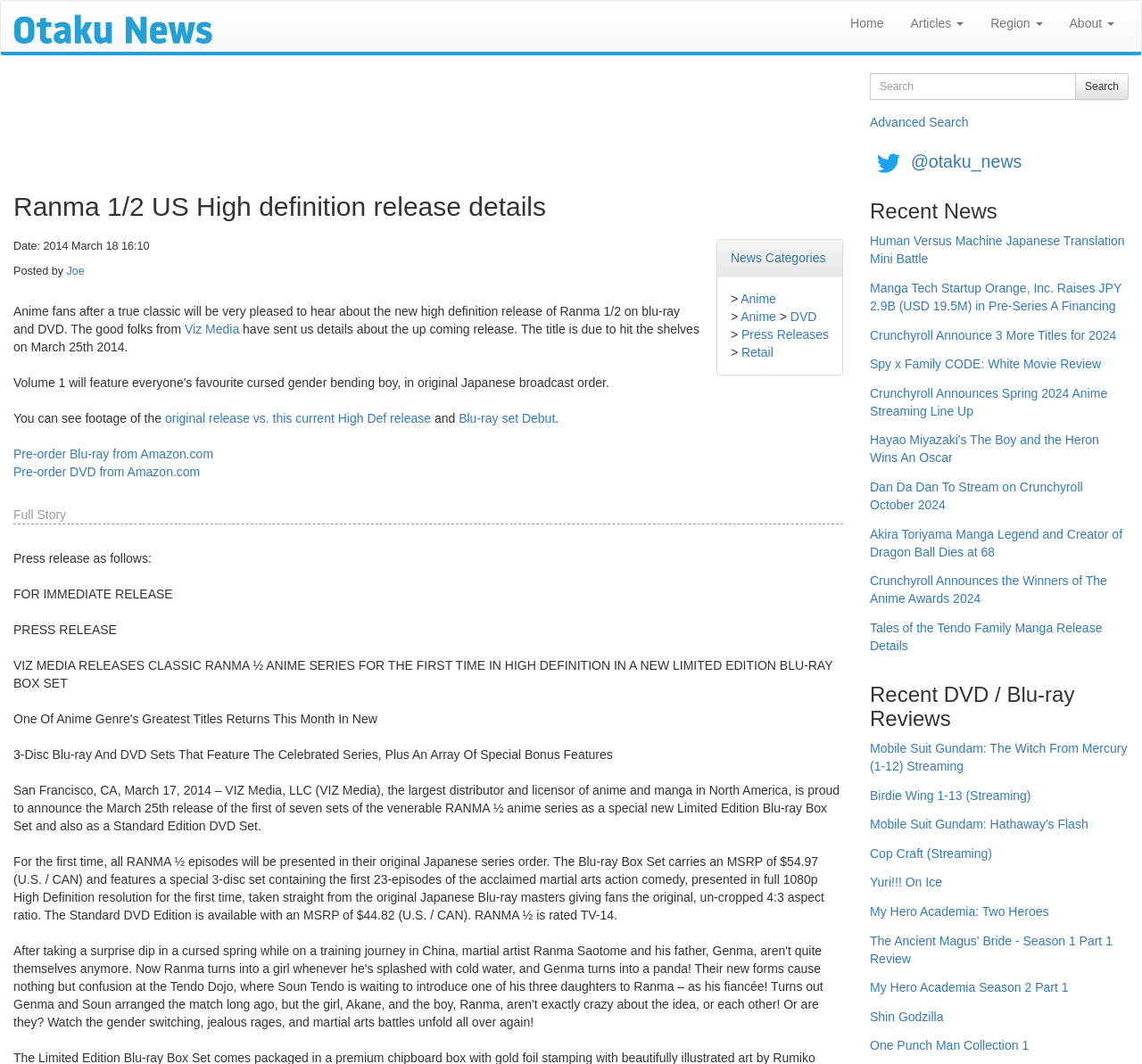What is the anime series being released in high definition?
Respond to the question with a single word or phrase according to the image.

Ranma 1/2